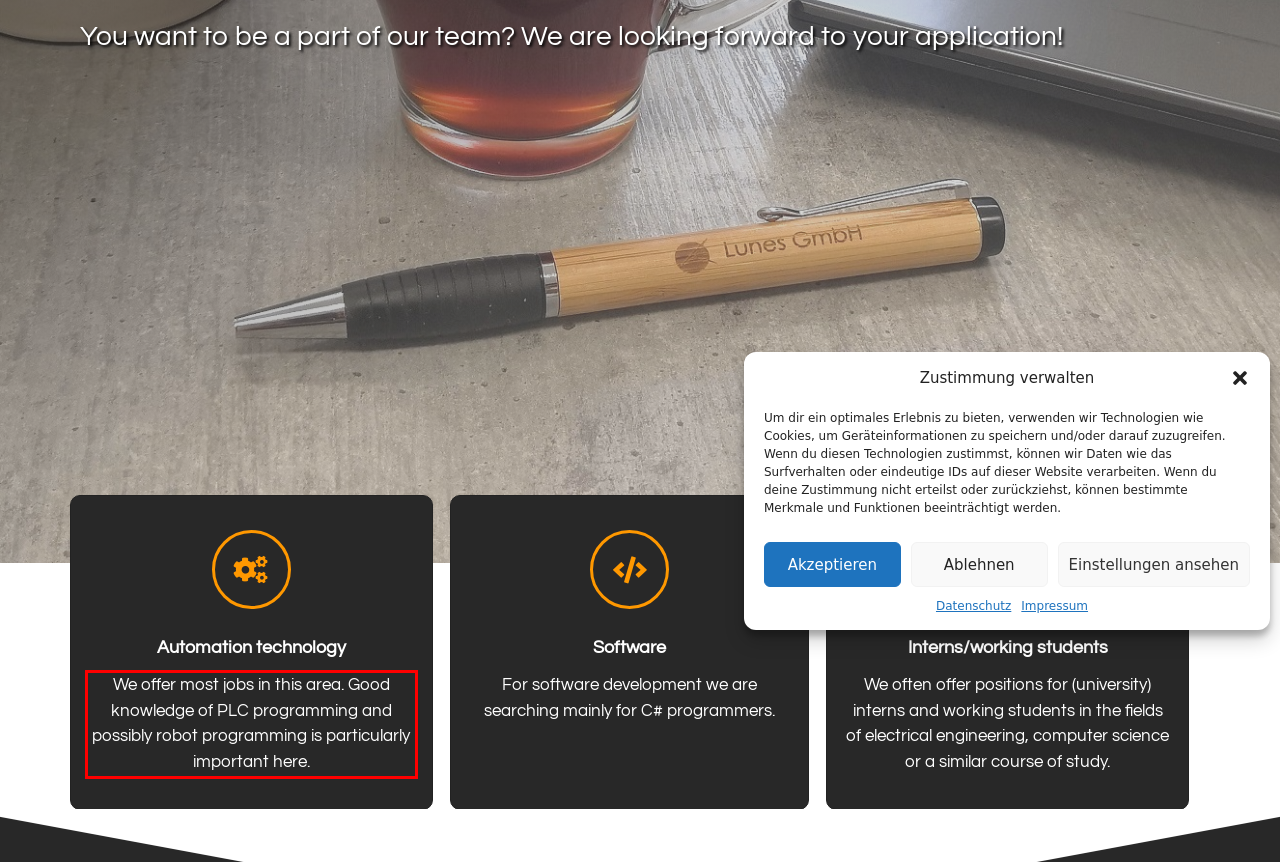Review the screenshot of the webpage and recognize the text inside the red rectangle bounding box. Provide the extracted text content.

We offer most jobs in this area. Good knowledge of PLC programming and possibly robot programming is particularly important here.